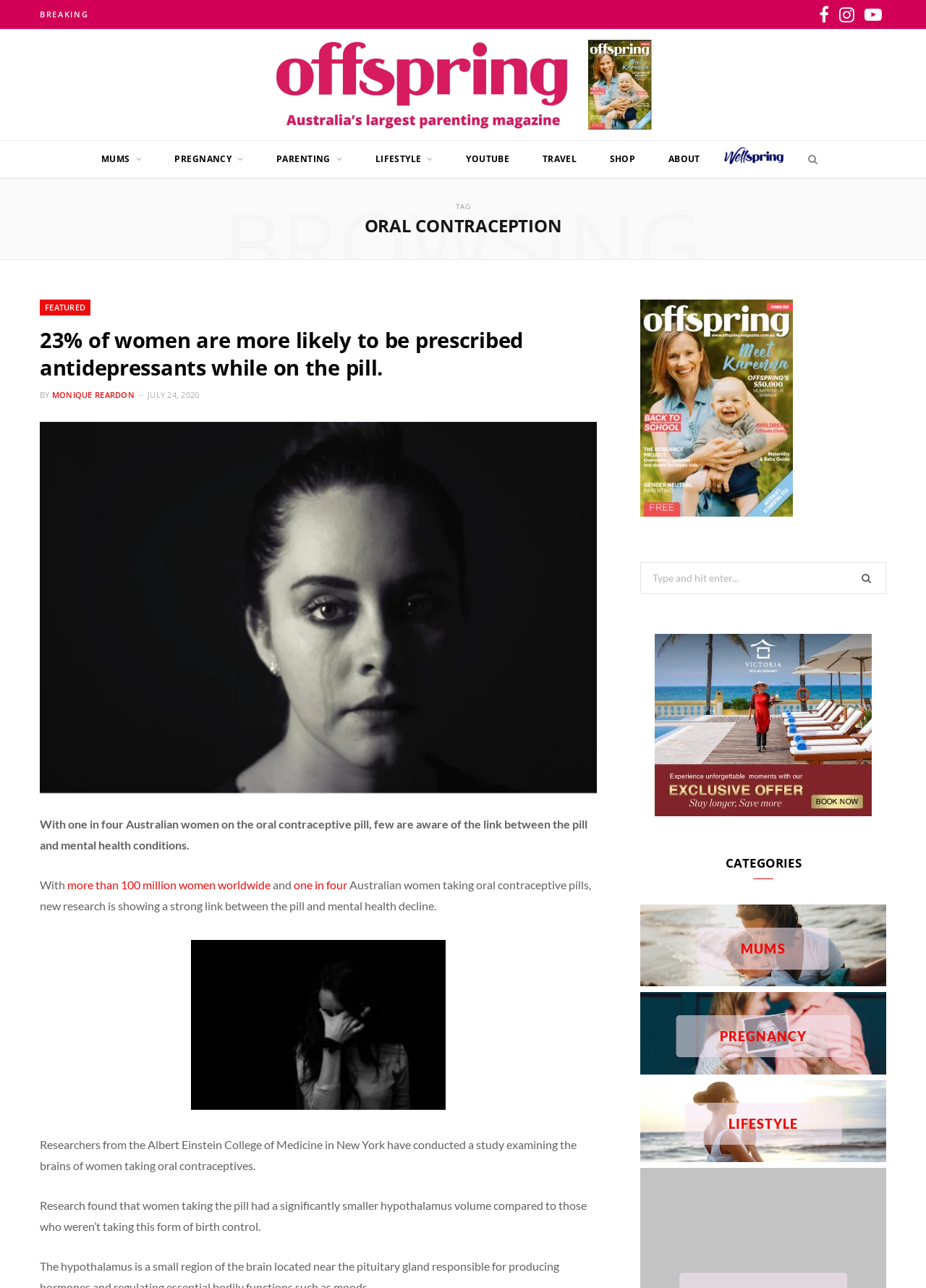What is the topic of the featured article?
Please give a detailed answer to the question using the information shown in the image.

The topic of the featured article can be determined by looking at the heading 'ORAL CONTRACEPTION' and the surrounding text, which discusses the link between the pill and mental health conditions.